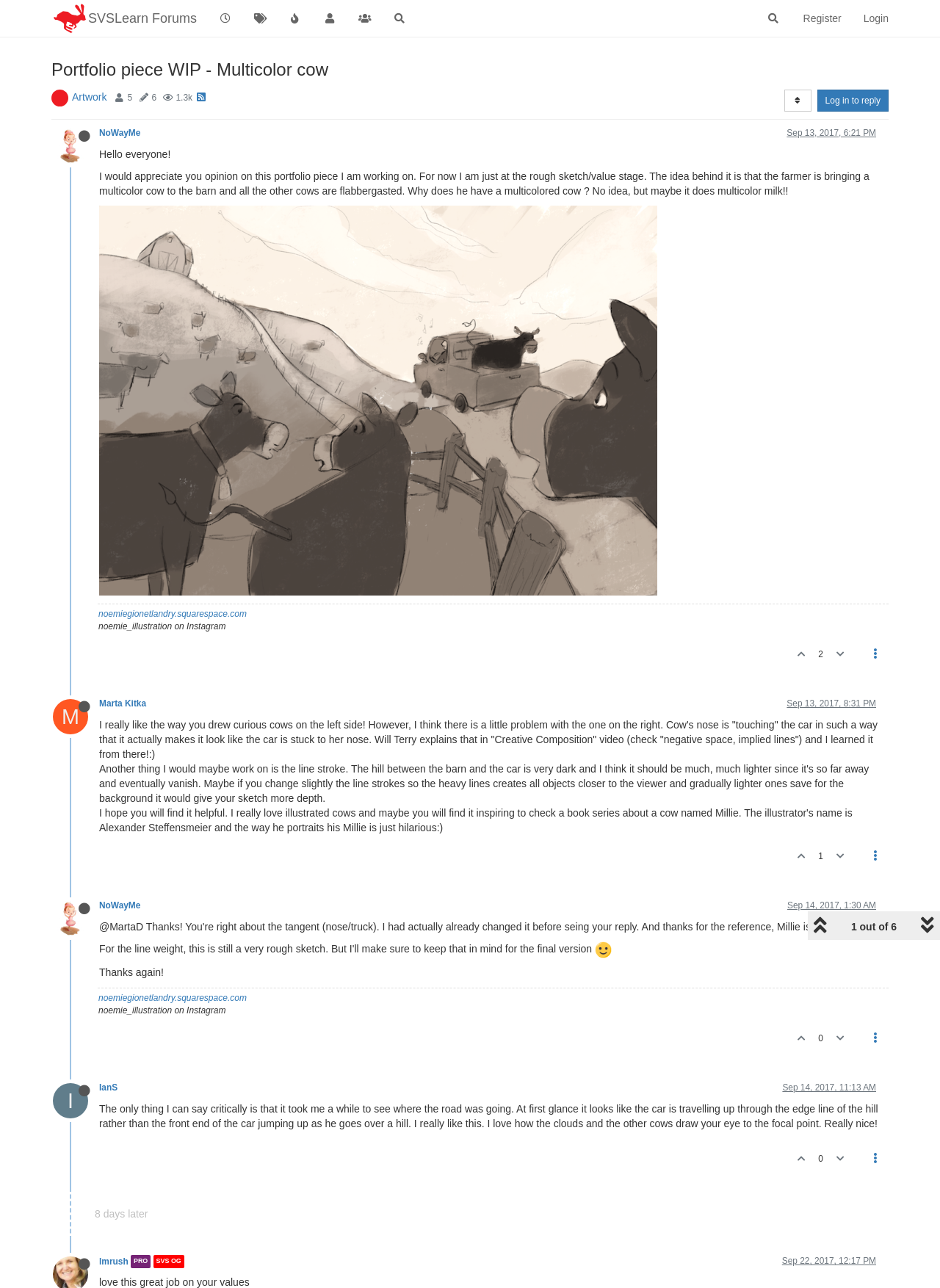Can you give a detailed response to the following question using the information from the image? What is the name of the user who posted the portfolio piece?

The name of the user who posted the portfolio piece is NoWayMe, which is mentioned in the link 'NoWayMe ' and the text 'NoWayMe said...'